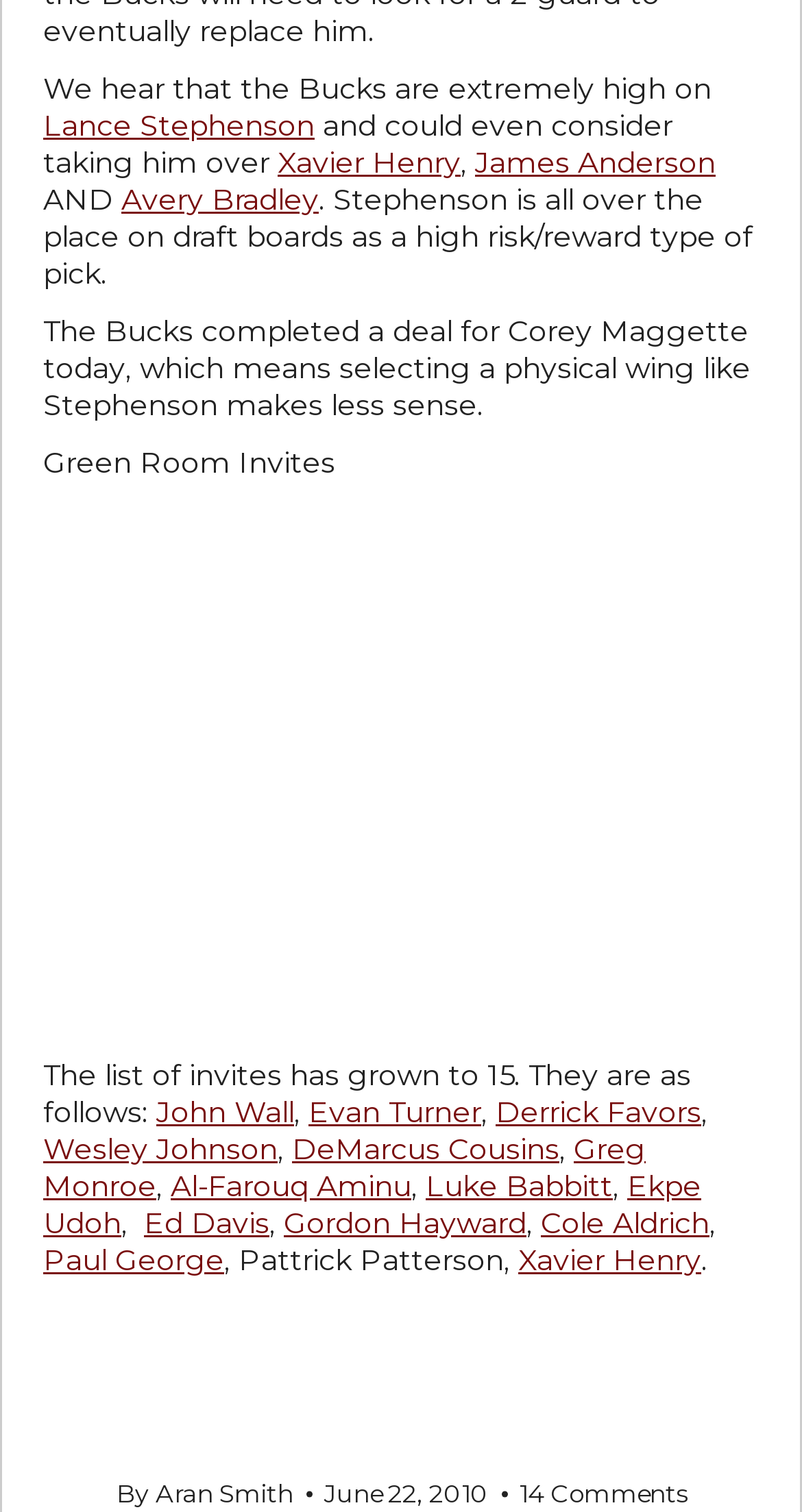Locate the bounding box coordinates of the clickable region to complete the following instruction: "Visit Facebook."

[0.054, 0.858, 0.136, 0.902]